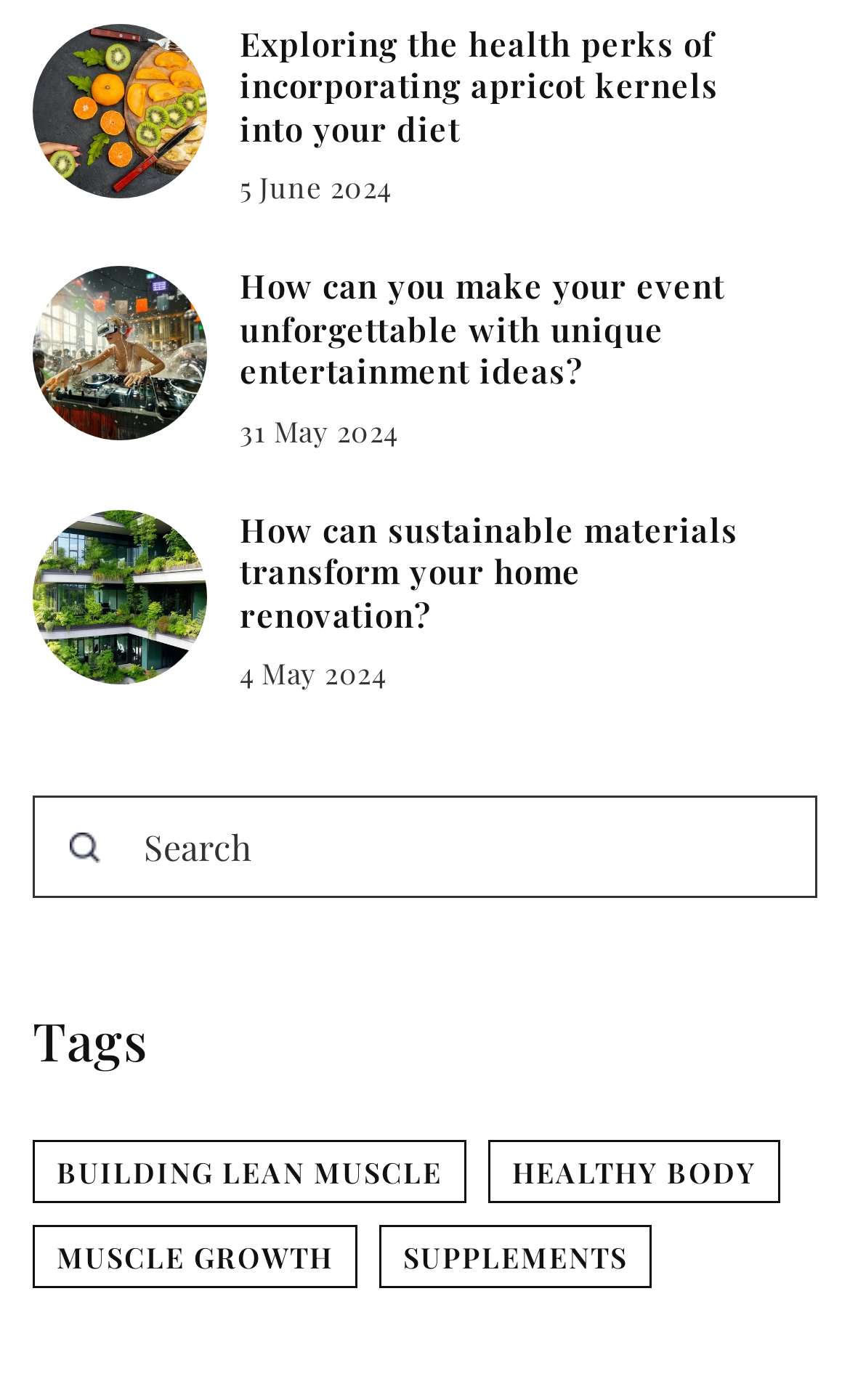Find the bounding box coordinates of the element to click in order to complete the given instruction: "Go to Amazon U.K.."

None